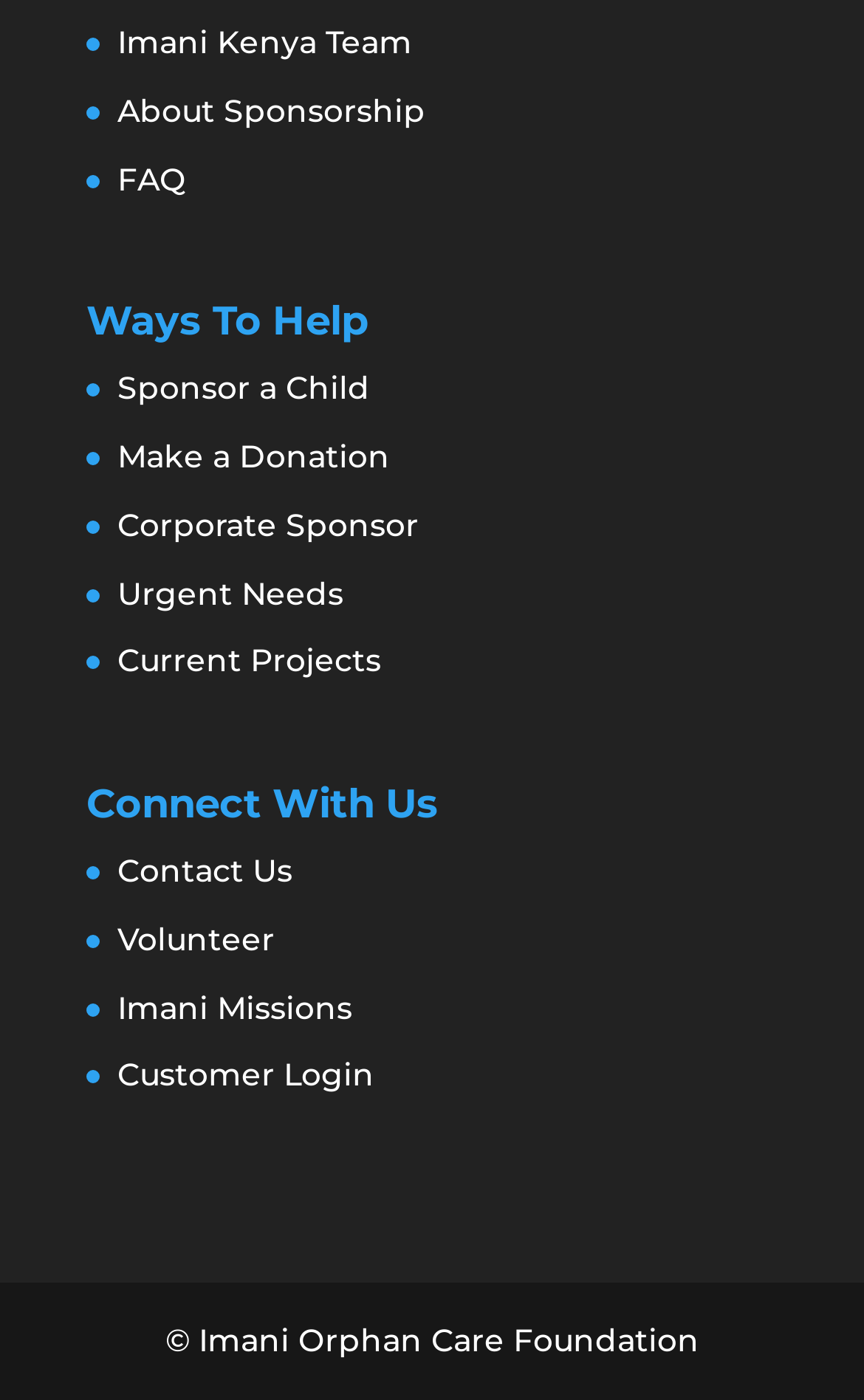Extract the bounding box coordinates of the UI element described by: "Imani Kenya Team". The coordinates should include four float numbers ranging from 0 to 1, e.g., [left, top, right, bottom].

[0.136, 0.016, 0.477, 0.044]